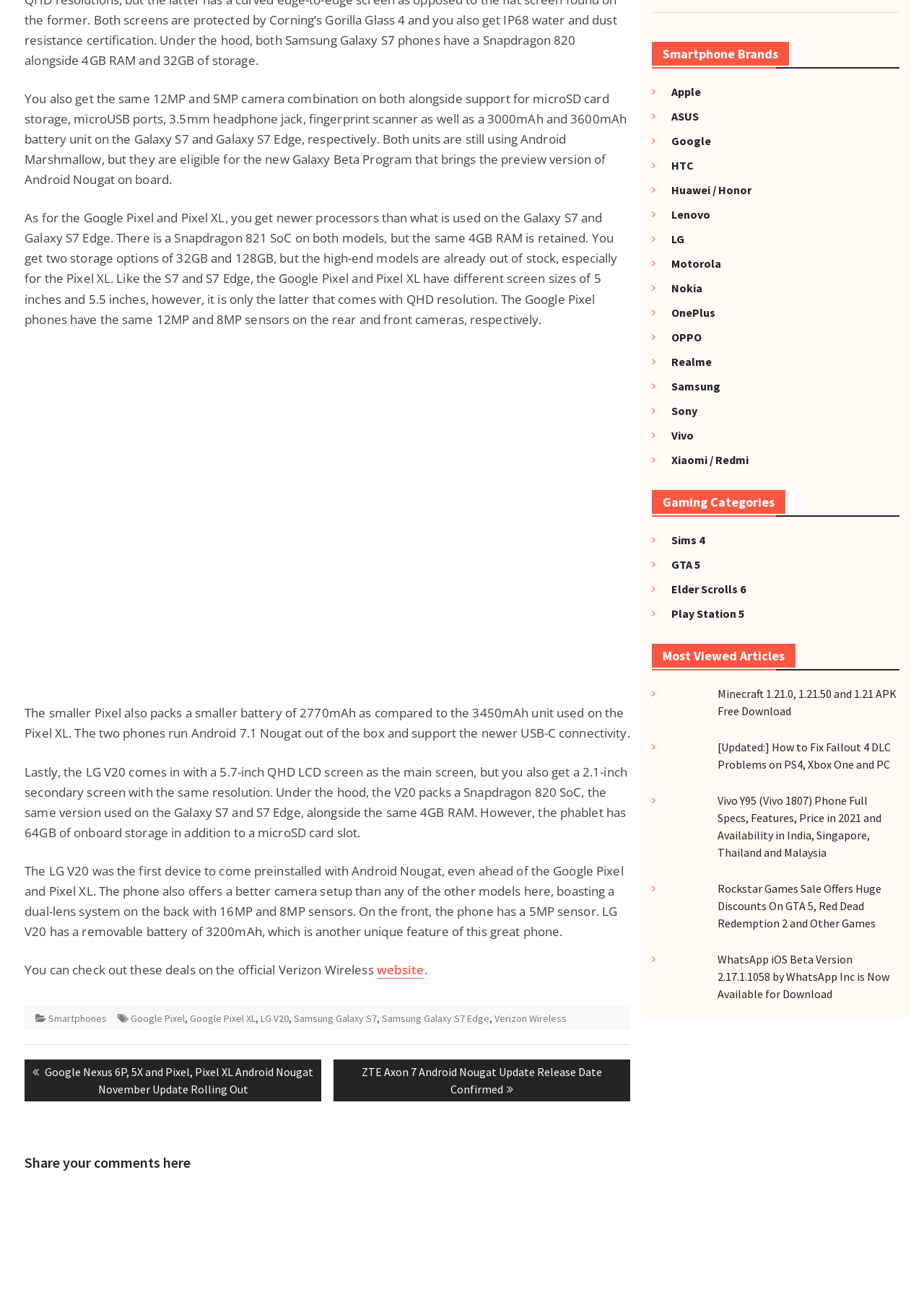Kindly provide the bounding box coordinates of the section you need to click on to fulfill the given instruction: "Visit the official 'website'".

[0.408, 0.738, 0.459, 0.752]